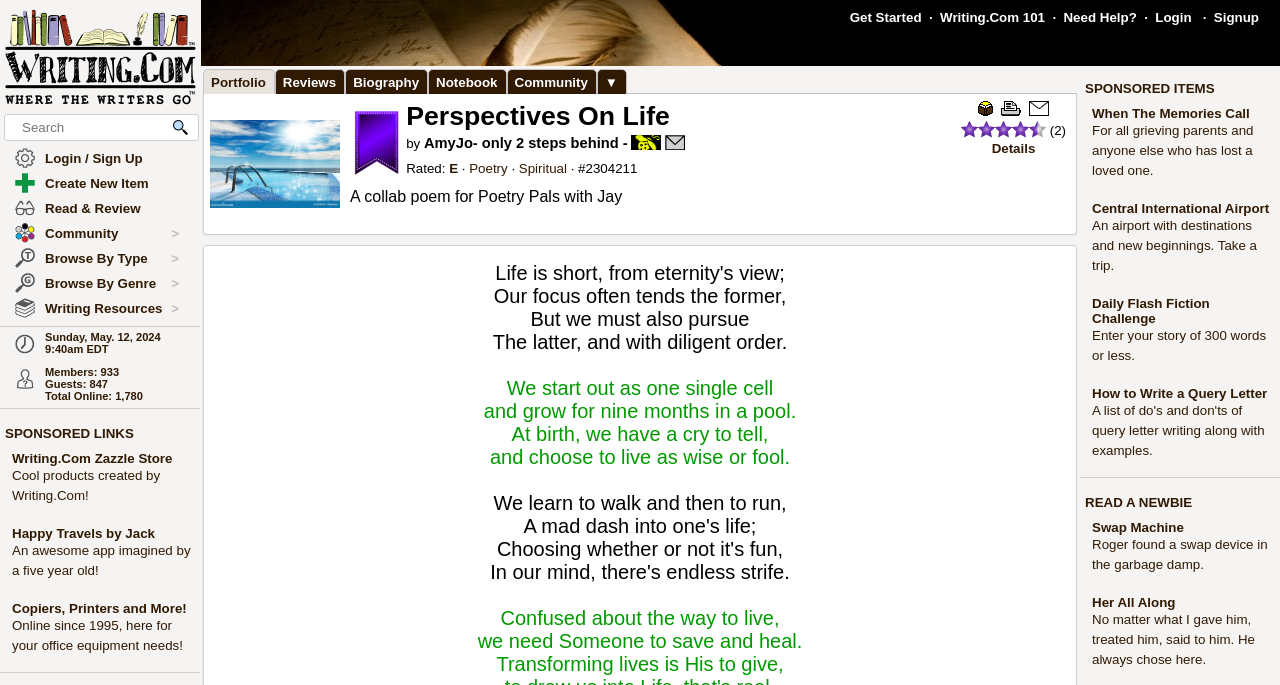Please find and report the bounding box coordinates of the element to click in order to perform the following action: "View the 'Recent Posts' section". The coordinates should be expressed as four float numbers between 0 and 1, in the format [left, top, right, bottom].

None